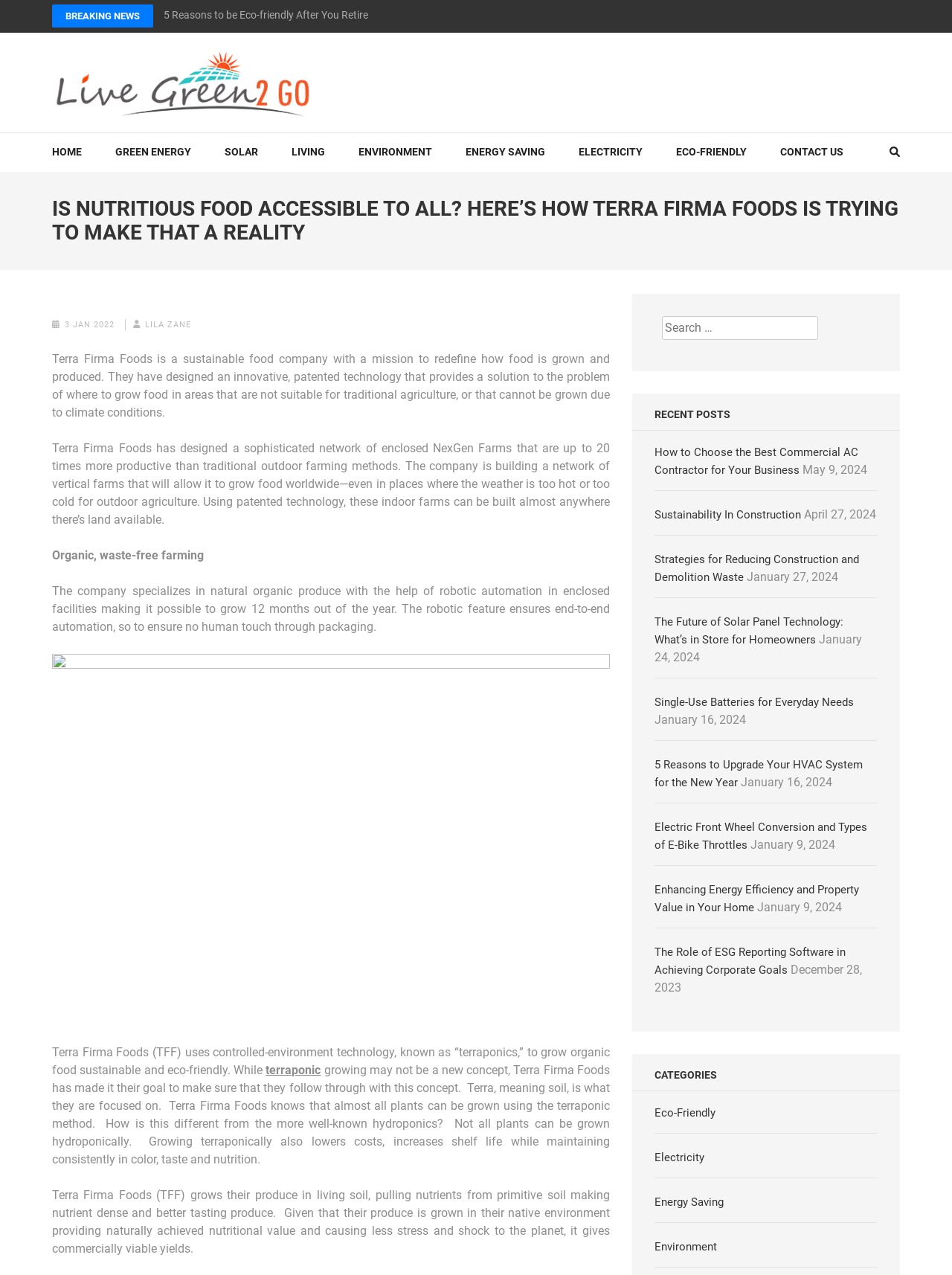Explain the webpage in detail, including its primary components.

This webpage is about Live Green 2 Go, a platform focused on promoting eco-friendly living and sustainability. At the top of the page, there is a prominent link to "BREAKING NEWS" and a navigation menu with links to "HOME", "GREEN ENERGY", "SOLAR", "LIVING", "ENVIRONMENT", "ENERGY SAVING", "ELECTRICITY", "ECO-FRIENDLY", and "CONTACT US". 

Below the navigation menu, there is a large heading that reads "IS NUTRITIOUS FOOD ACCESSIBLE TO ALL? HERE’S HOW TERRA FIRMA FOODS IS TRYING TO MAKE THAT A REALITY". This heading is followed by a brief description of Terra Firma Foods, a sustainable food company that uses innovative technology to grow food in areas not suitable for traditional agriculture. 

The page then delves deeper into the company's mission and technology, explaining how they use controlled-environment technology, known as "terraponics", to grow organic food sustainably and eco-friendly. There are several paragraphs of text that provide more information about the company's approach and its benefits.

To the right of the main content, there is a search bar with a button labeled "Search". Below the search bar, there is a section titled "RECENT POSTS" that lists several articles with links and dates, including "How to Choose the Best Commercial AC Contractor for Your Business", "Sustainability In Construction", and "The Future of Solar Panel Technology: What’s in Store for Homeowners". 

Further down the page, there is a section titled "CATEGORIES" that lists links to various categories, including "Eco-Friendly", "Electricity", "Energy Saving", and "Environment".